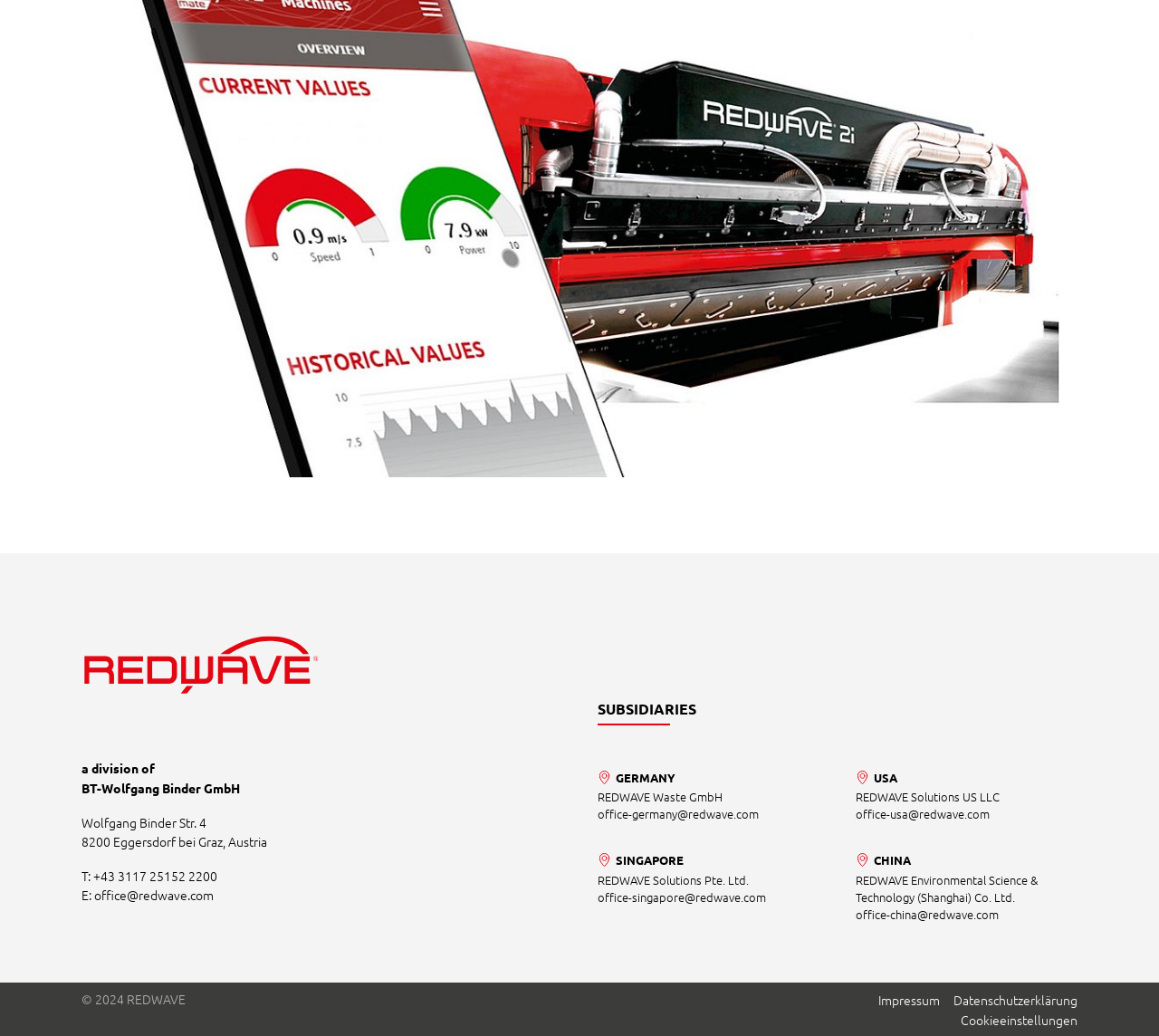Please identify the bounding box coordinates of the element that needs to be clicked to perform the following instruction: "Contact the office in Singapore".

[0.516, 0.857, 0.661, 0.874]